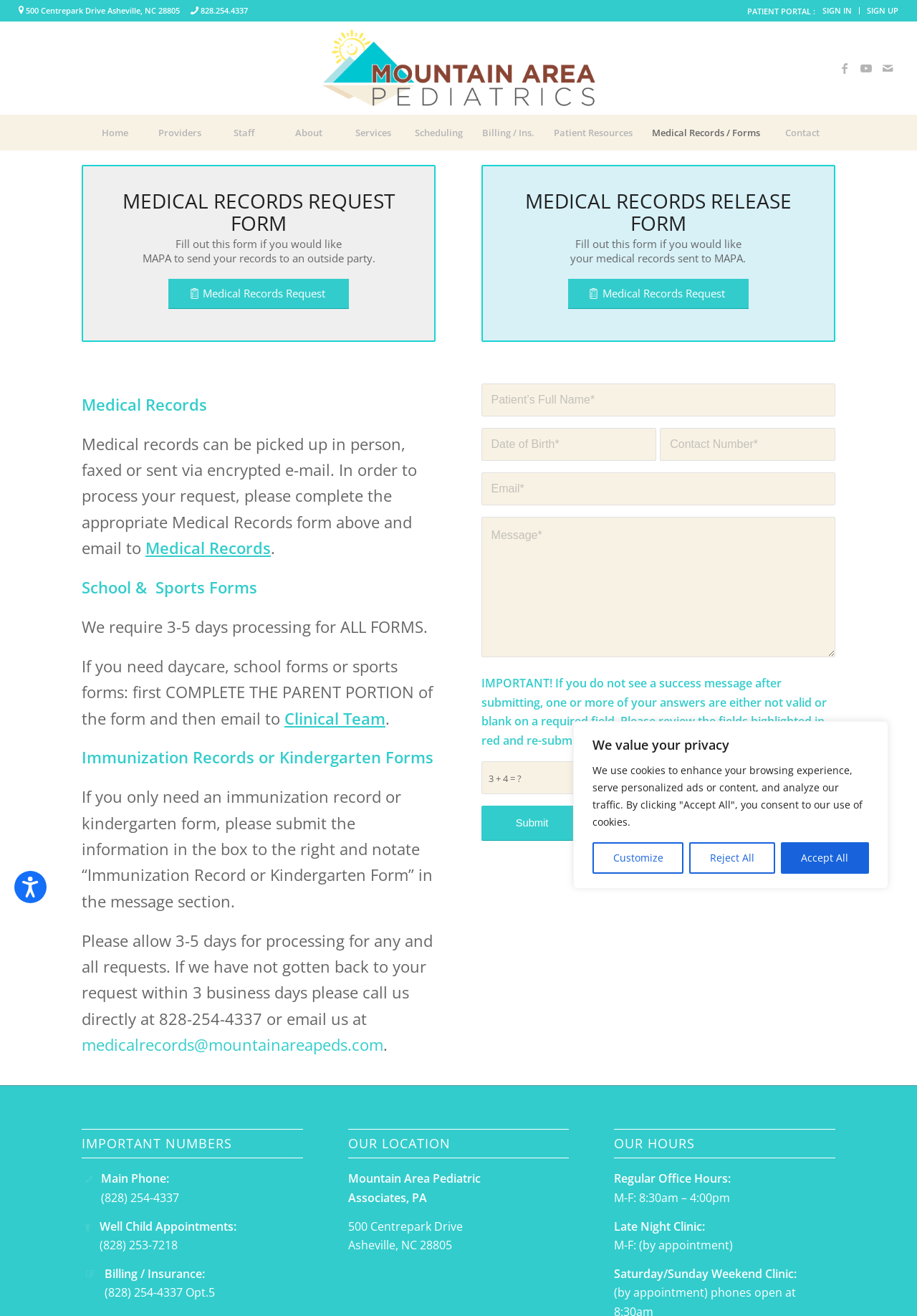Locate the bounding box coordinates of the element that should be clicked to fulfill the instruction: "Submit the form".

[0.525, 0.612, 0.636, 0.639]